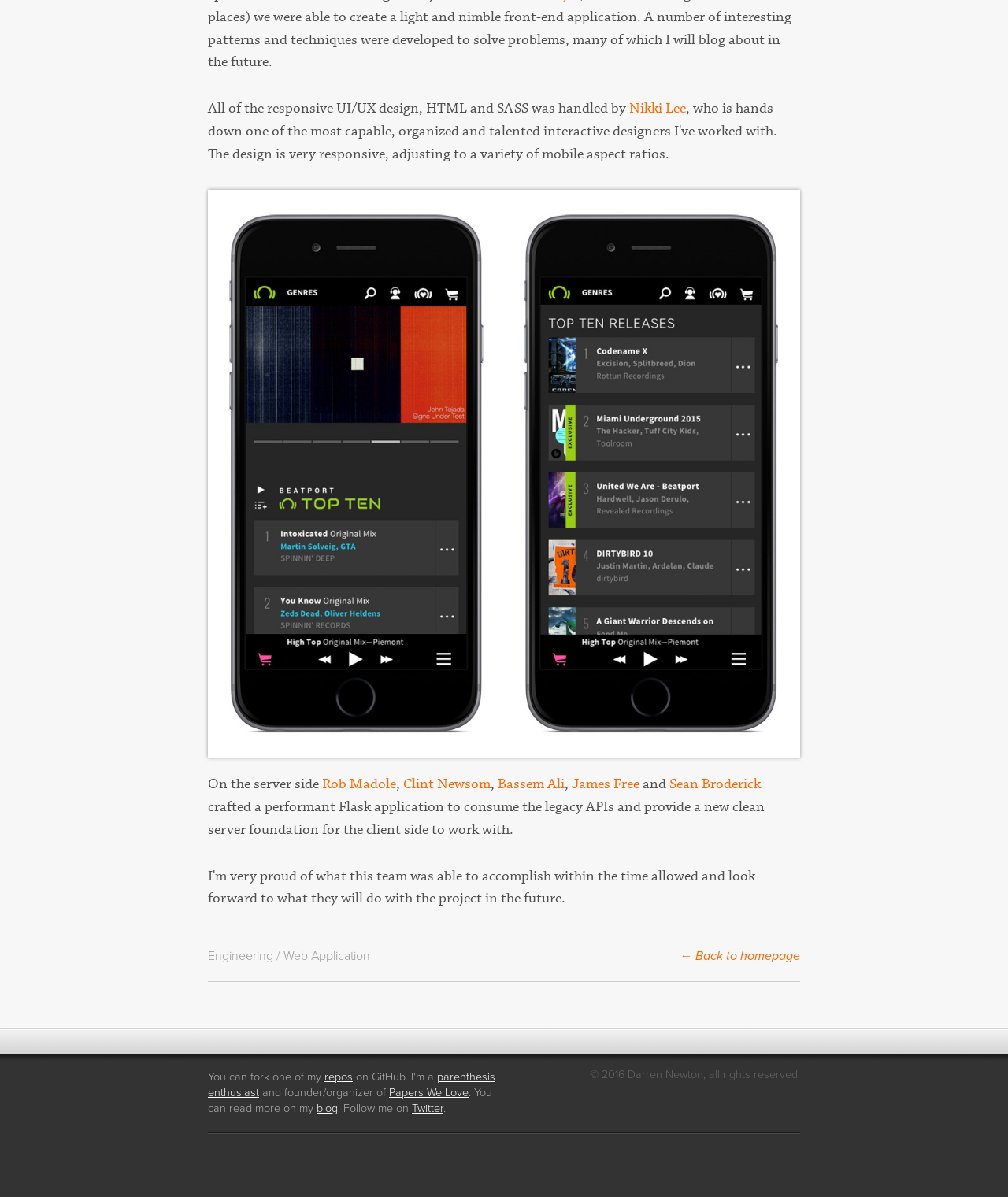Determine the coordinates of the bounding box for the clickable area needed to execute this instruction: "view Silvia De Toffoli's profile".

None